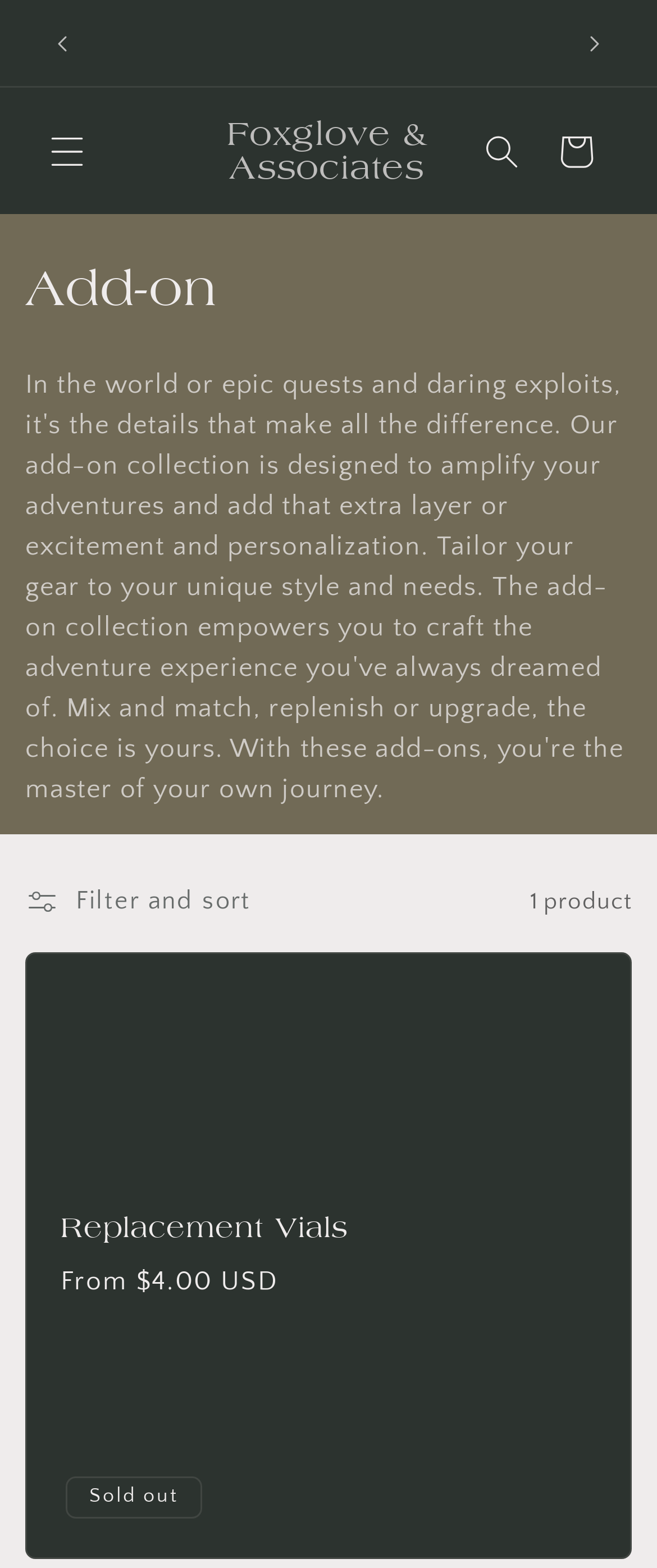Answer the following query concisely with a single word or phrase:
How many products are in the collection?

1 product